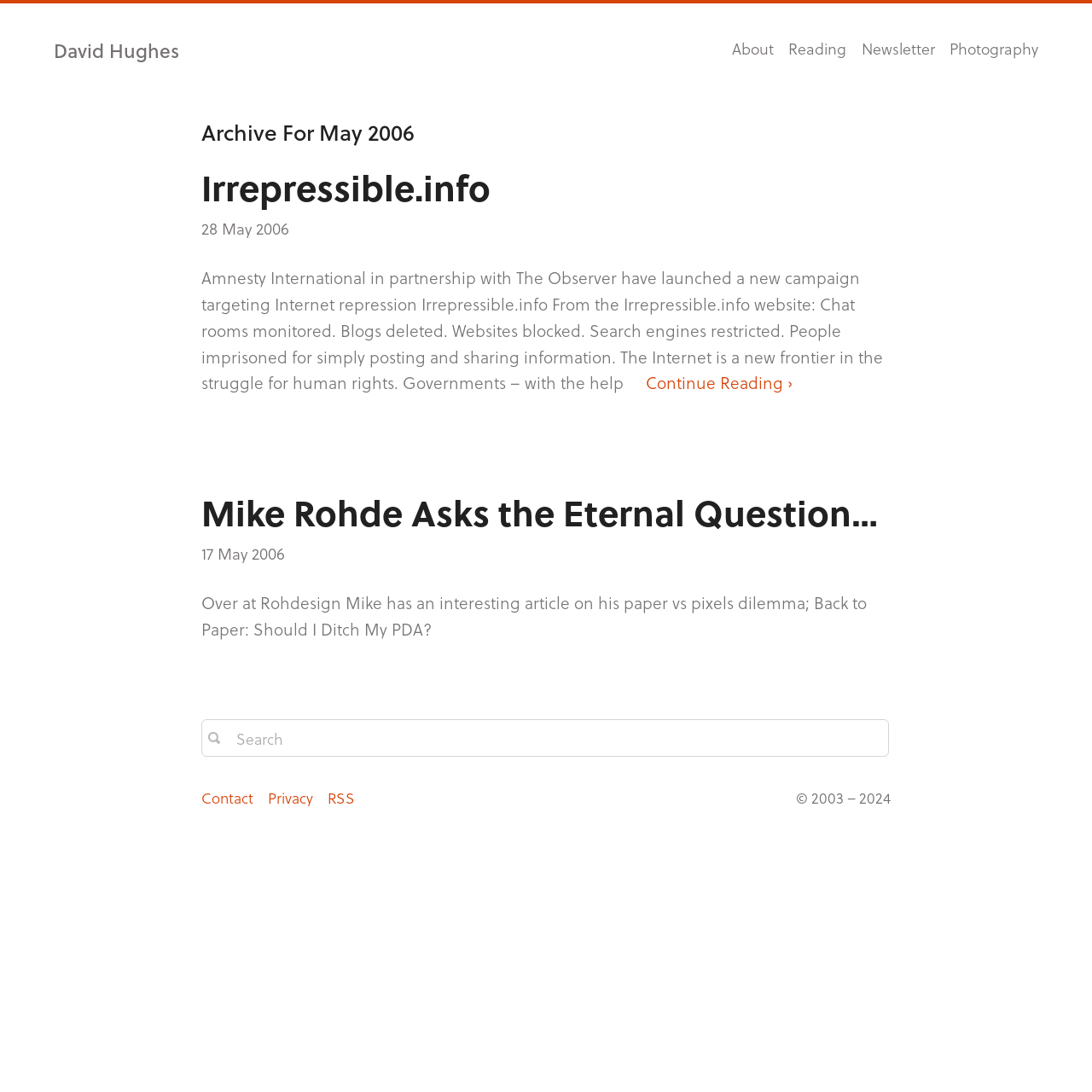Answer the question using only a single word or phrase: 
What is the copyright year range?

2003 – 2024